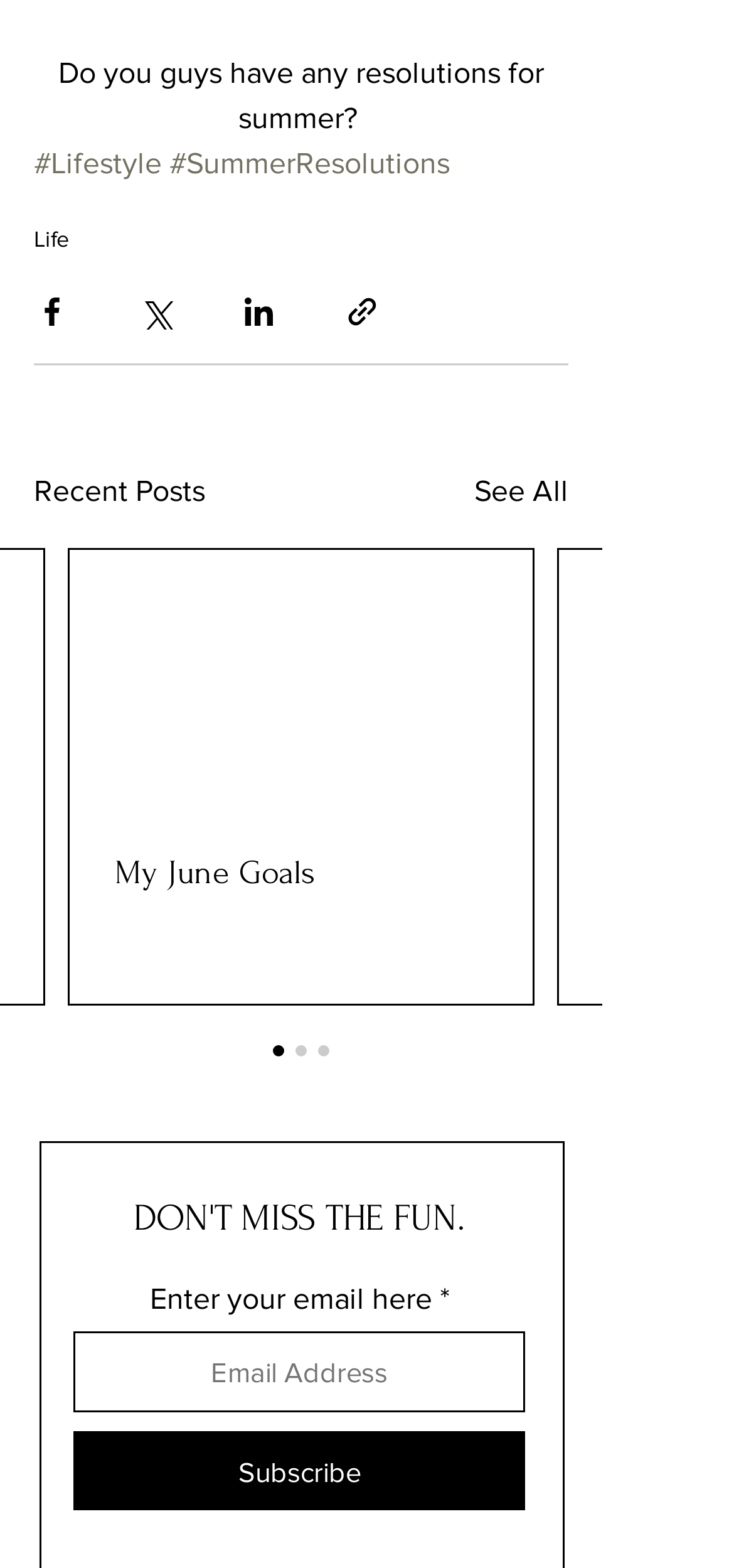Find the bounding box coordinates for the area you need to click to carry out the instruction: "Click on the 'Lifestyle' link". The coordinates should be four float numbers between 0 and 1, indicated as [left, top, right, bottom].

[0.046, 0.094, 0.221, 0.114]